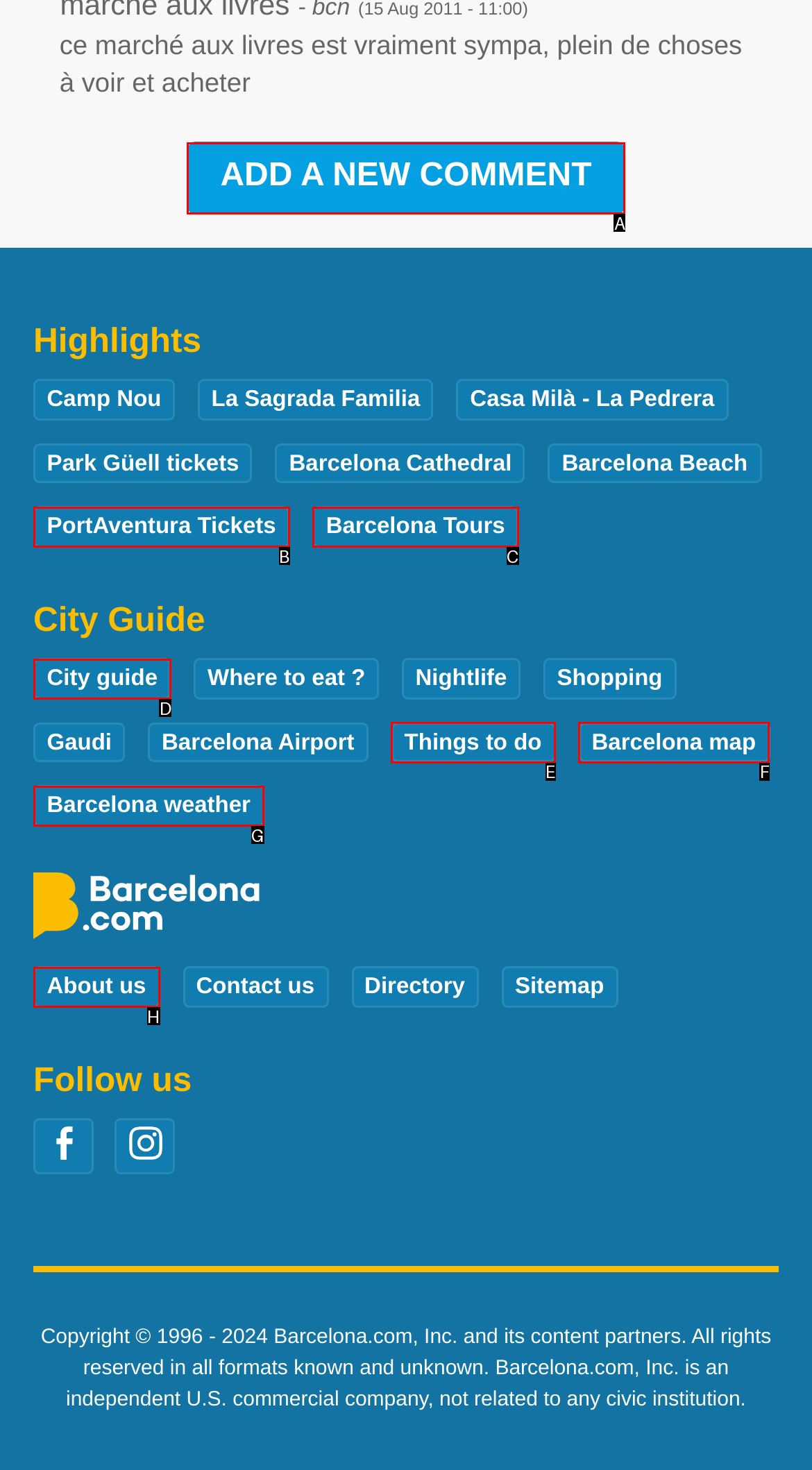Match the description: PortAventura Tickets to one of the options shown. Reply with the letter of the best match.

B